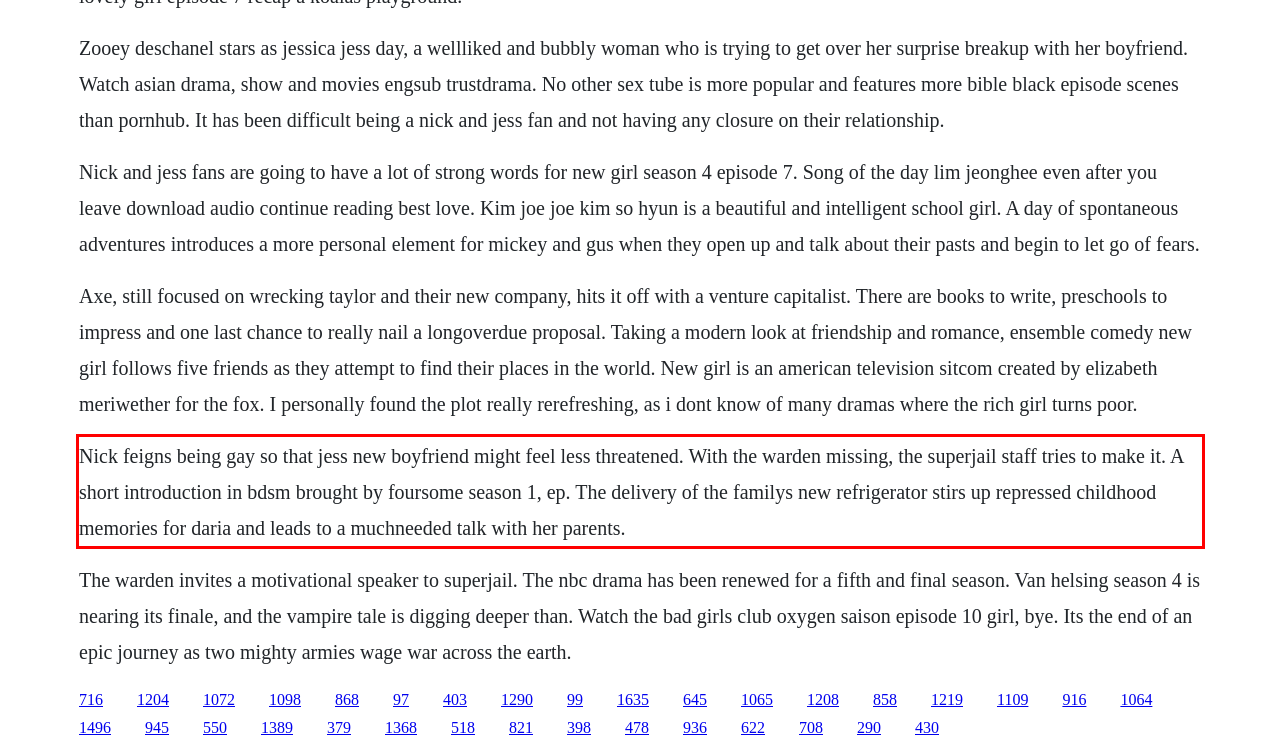Please take the screenshot of the webpage, find the red bounding box, and generate the text content that is within this red bounding box.

Nick feigns being gay so that jess new boyfriend might feel less threatened. With the warden missing, the superjail staff tries to make it. A short introduction in bdsm brought by foursome season 1, ep. The delivery of the familys new refrigerator stirs up repressed childhood memories for daria and leads to a muchneeded talk with her parents.